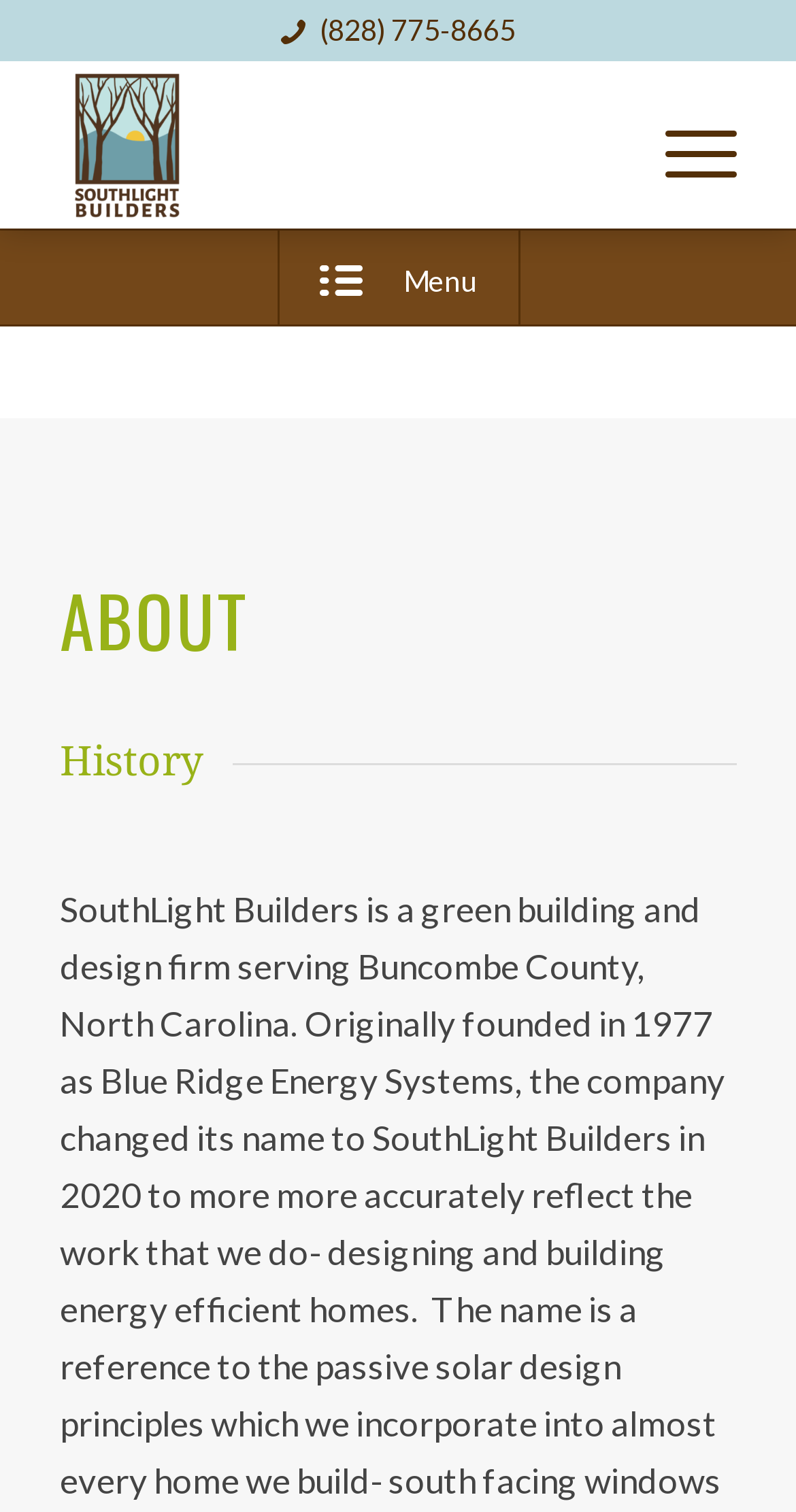What is the first heading on the webpage?
Answer the question with a single word or phrase derived from the image.

ABOUT